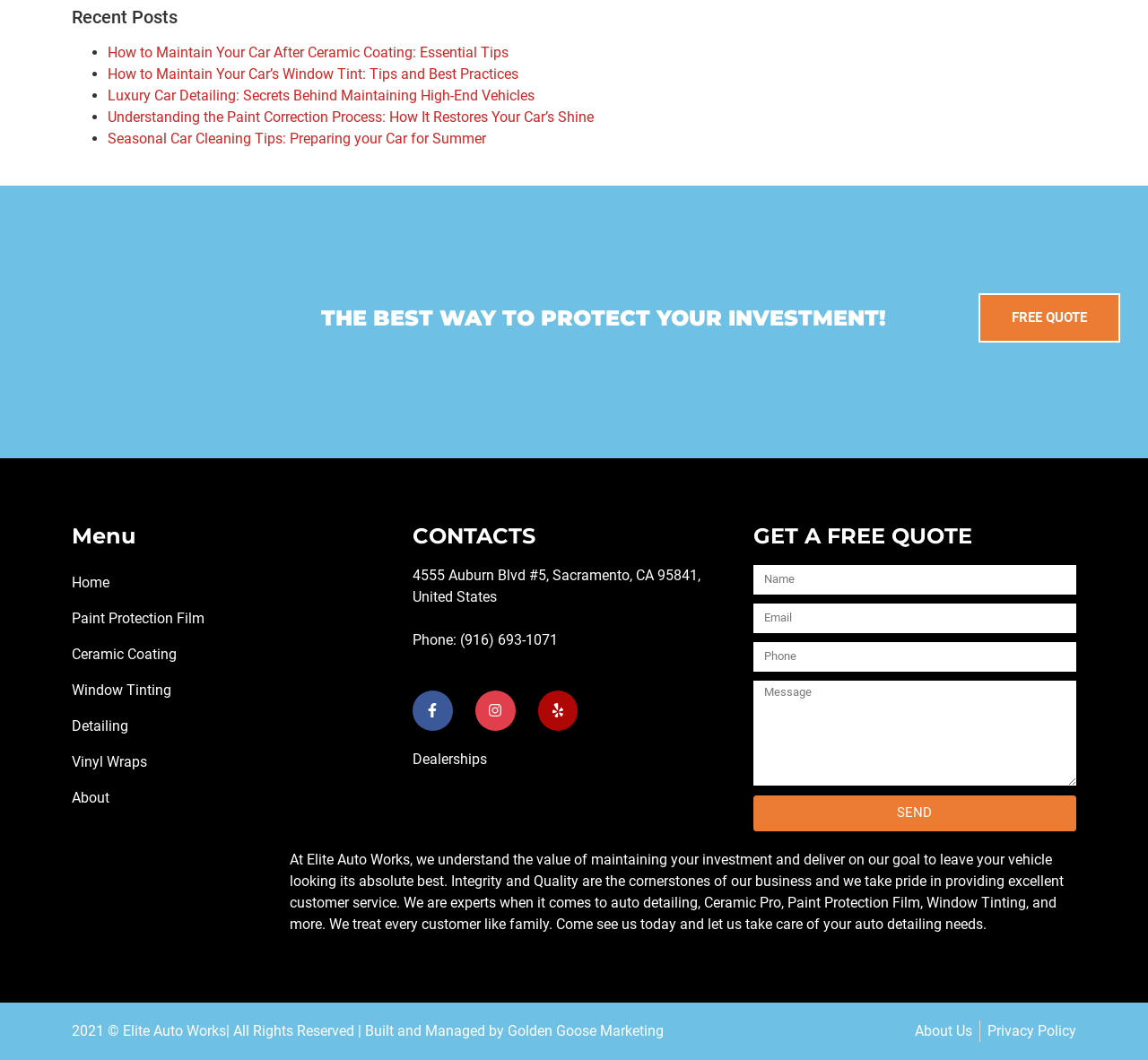Please provide a detailed answer to the question below based on the screenshot: 
What is the address of the company?

The address is mentioned in the static text under the 'CONTACTS' heading, '4555 Auburn Blvd #5, Sacramento, CA 95841, United States'.